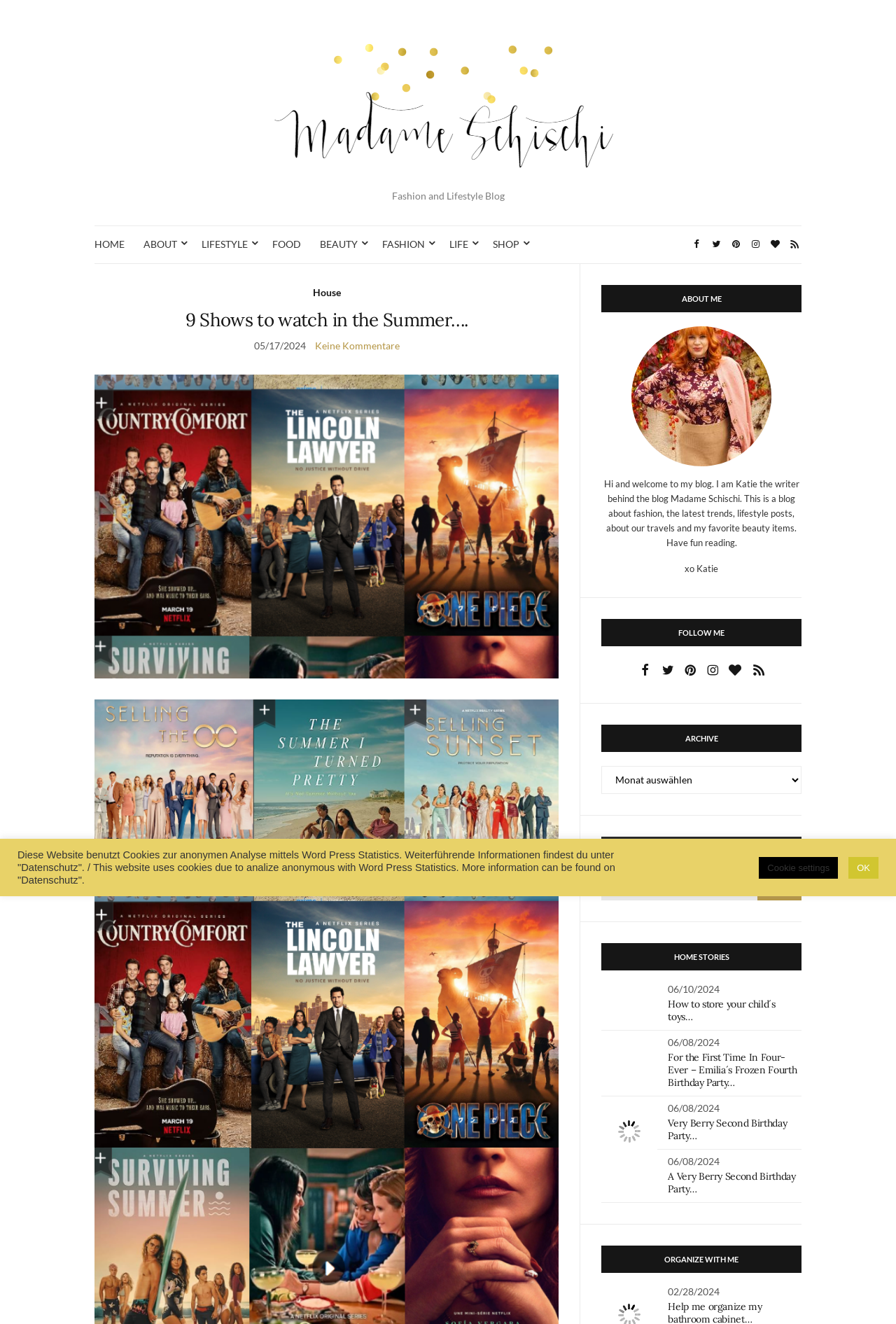Reply to the question with a single word or phrase:
How many social media platforms can you follow the author on?

6